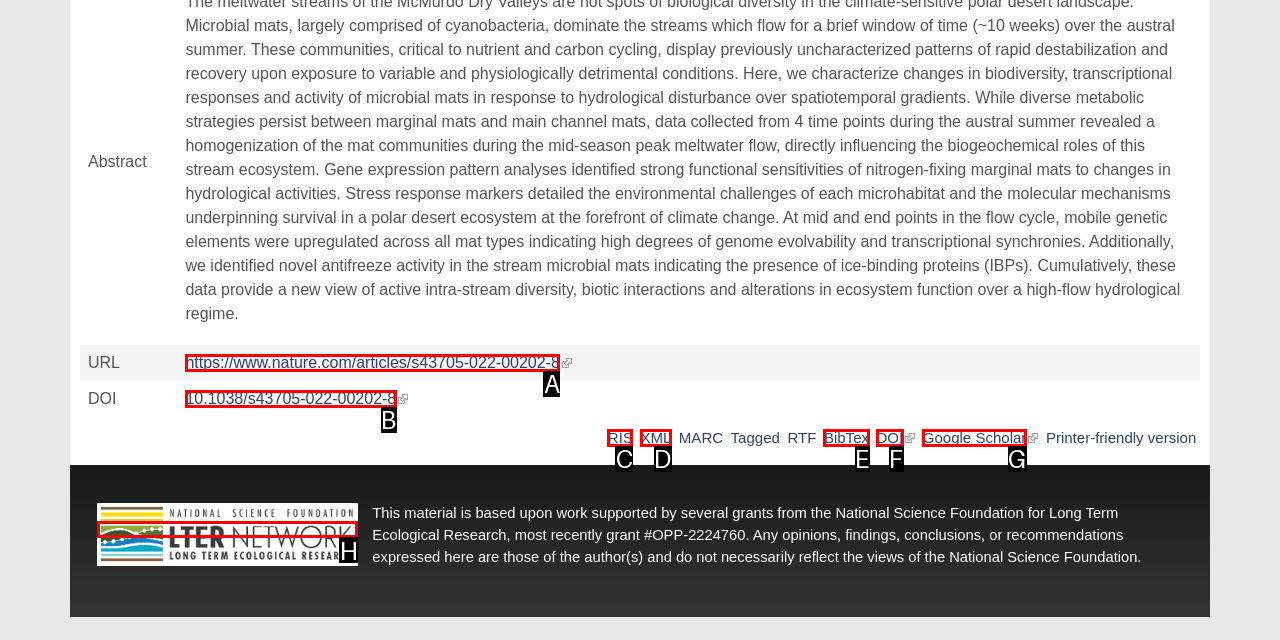Identify the letter that best matches this UI element description: Google Scholar
Answer with the letter from the given options.

G